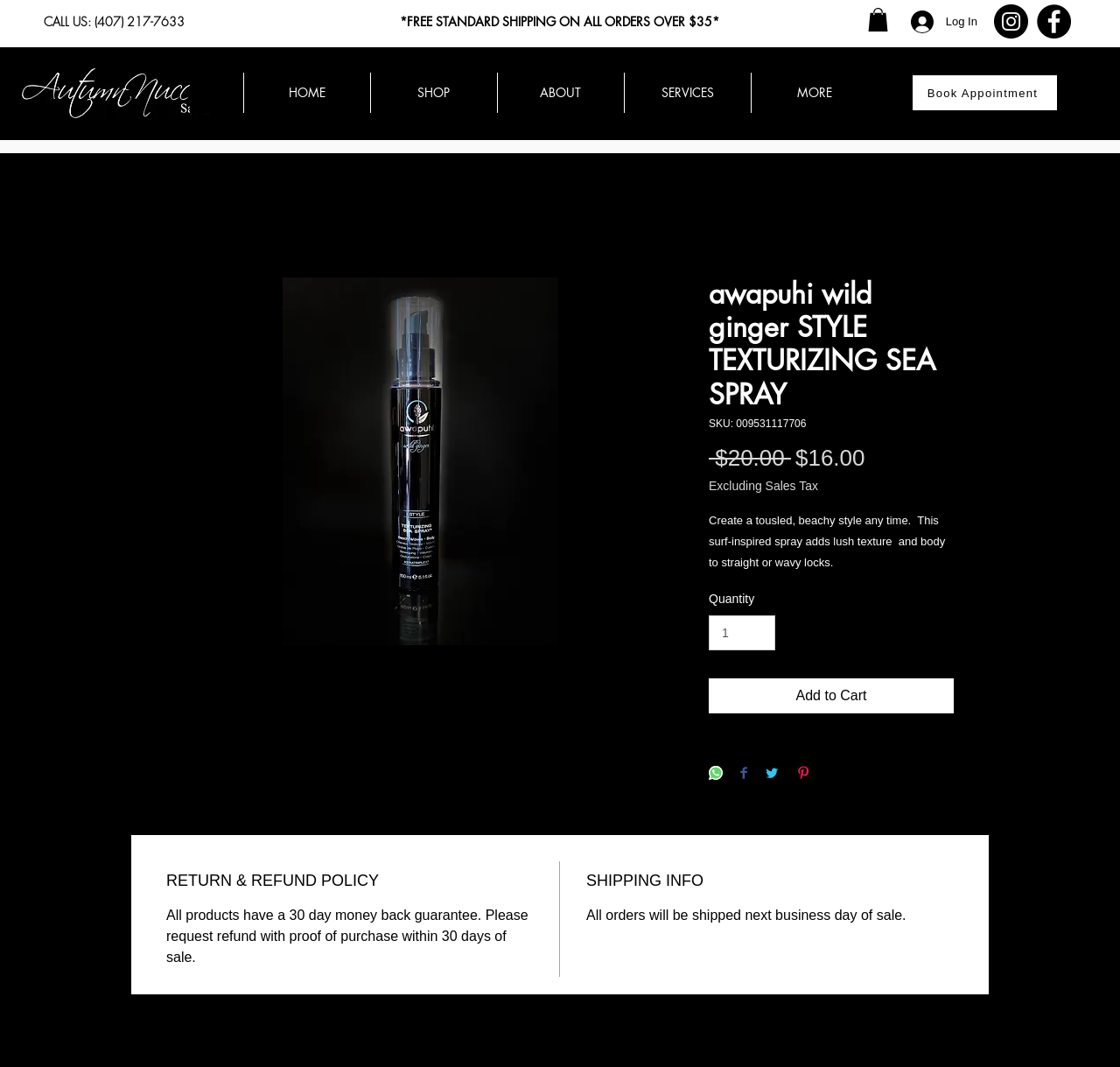Provide the bounding box coordinates of the HTML element described by the text: "CALL US: (407) 217-7633". The coordinates should be in the format [left, top, right, bottom] with values between 0 and 1.

[0.039, 0.012, 0.165, 0.028]